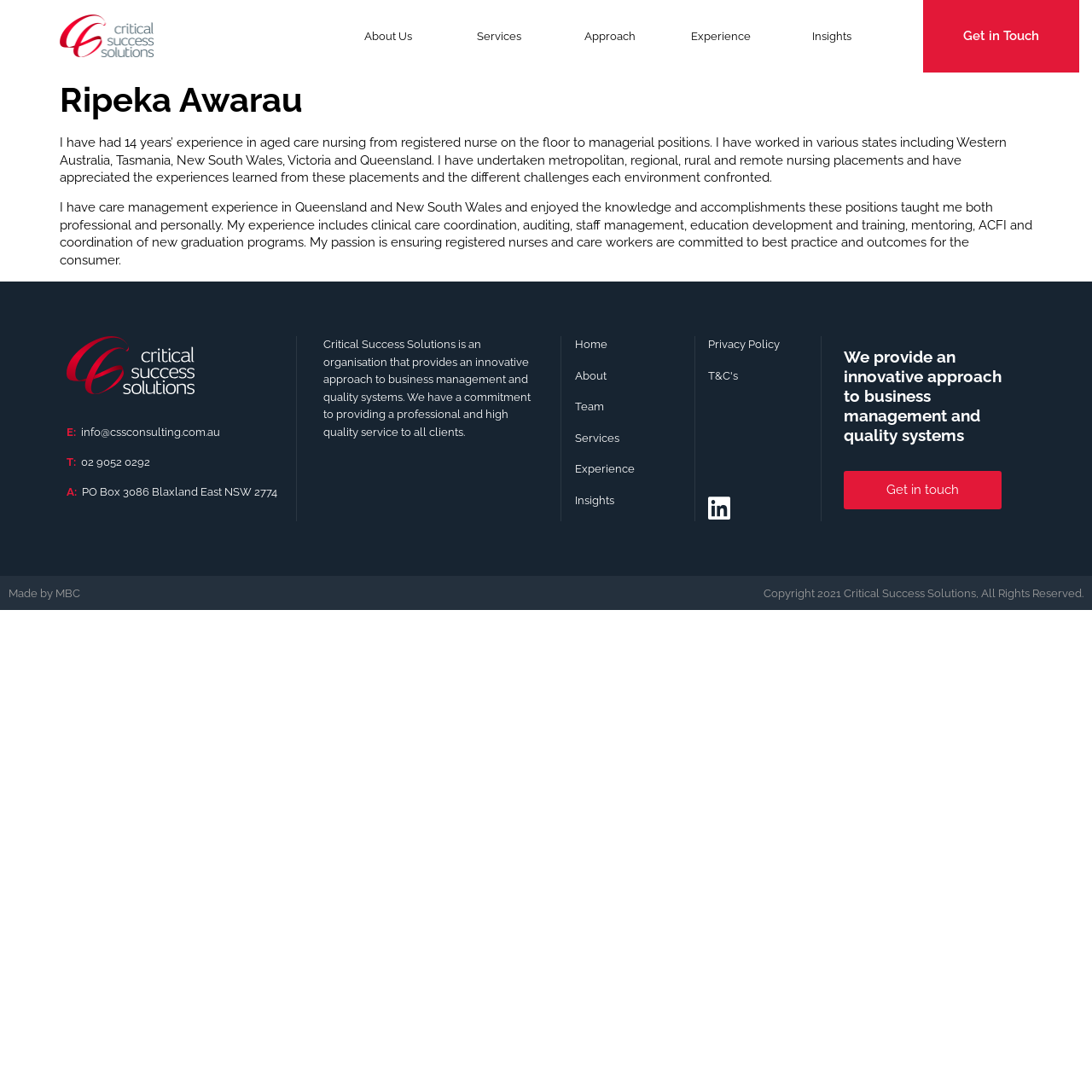Determine the bounding box for the UI element described here: "Experience".

[0.526, 0.422, 0.624, 0.438]